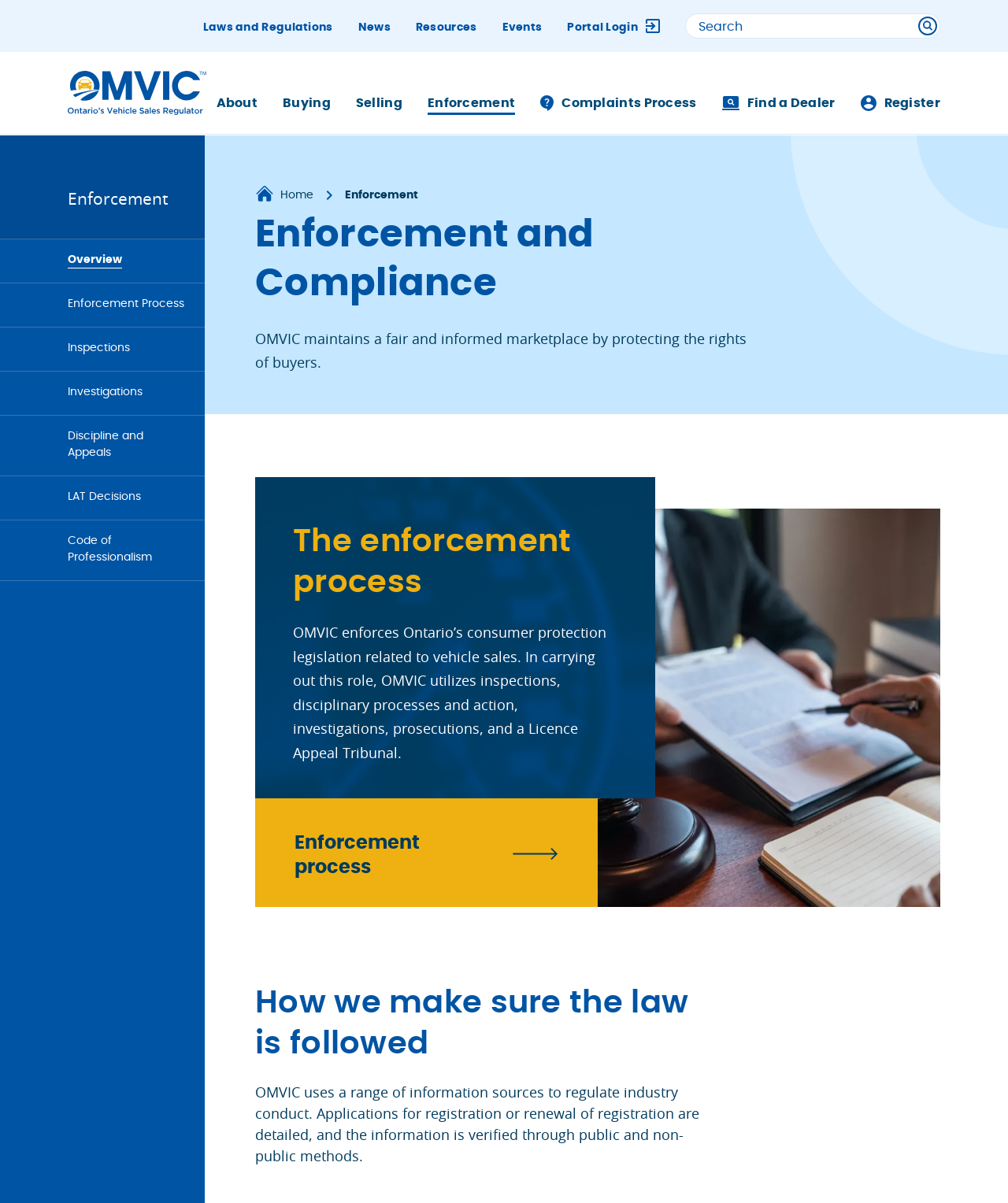Give the bounding box coordinates for the element described as: "Causes of Autocad Fatal Error".

None